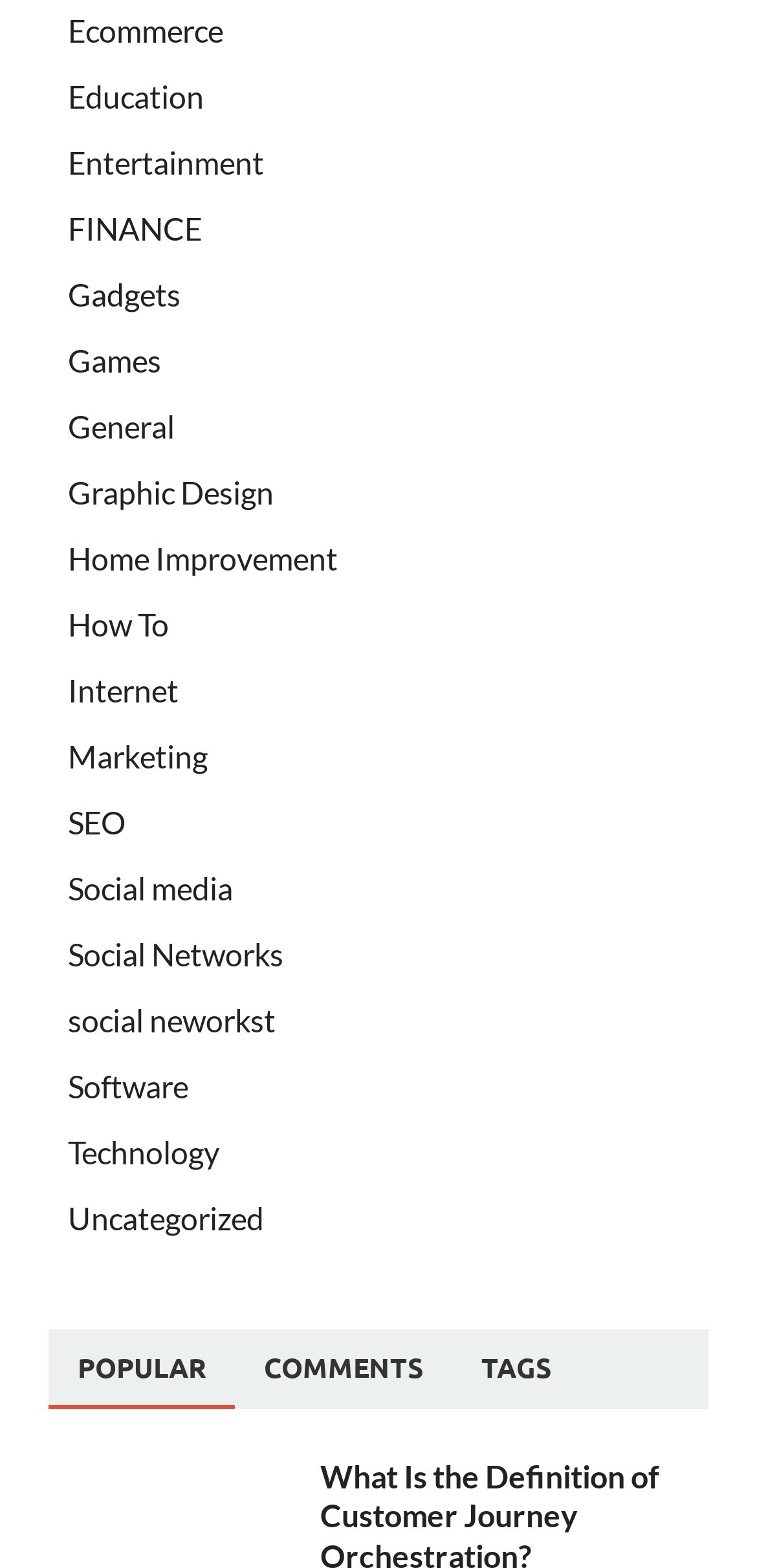Determine the bounding box coordinates for the region that must be clicked to execute the following instruction: "Search".

None